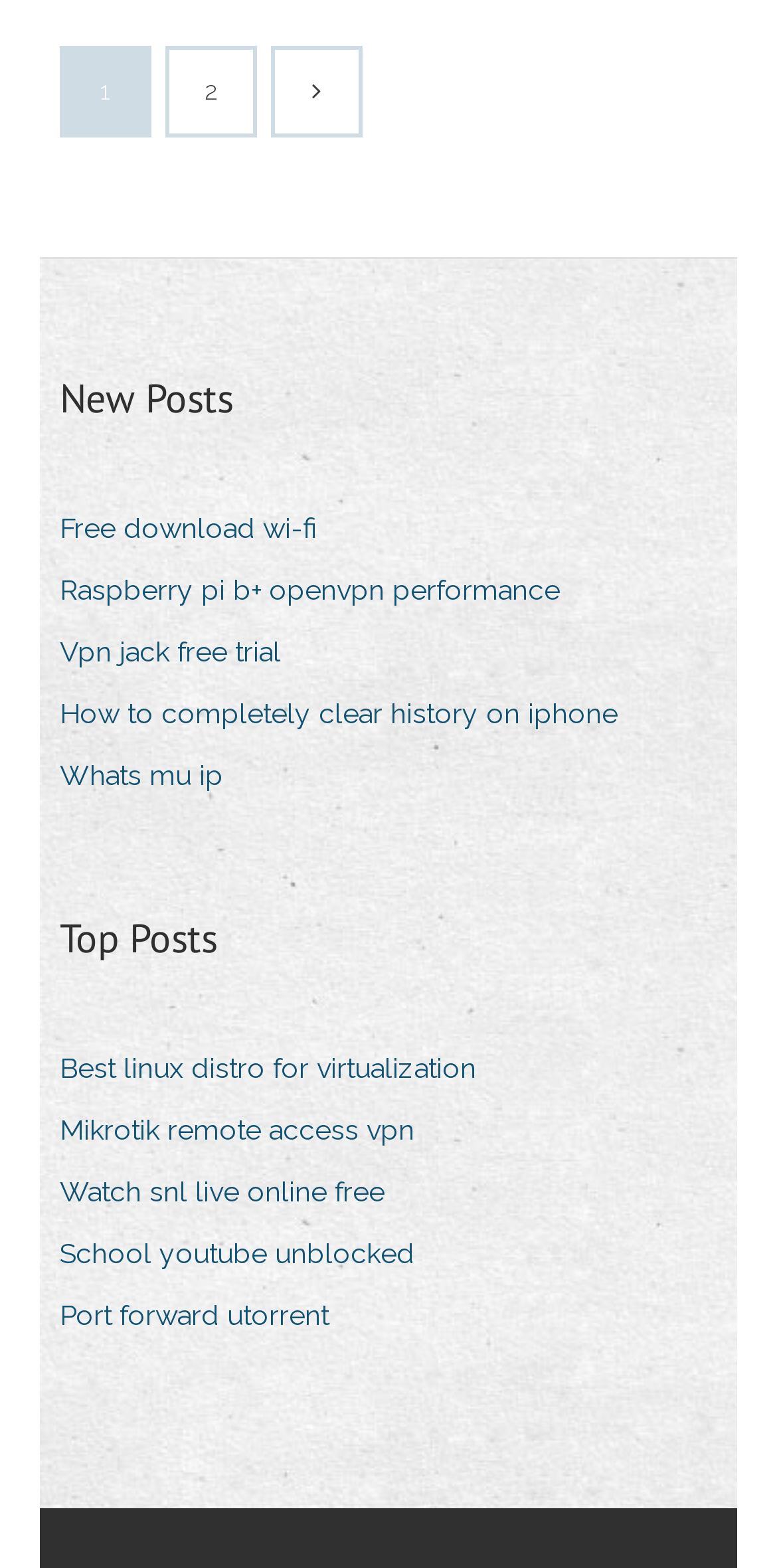Can you determine the bounding box coordinates of the area that needs to be clicked to fulfill the following instruction: "Click on 'New Posts'"?

[0.077, 0.235, 0.3, 0.273]